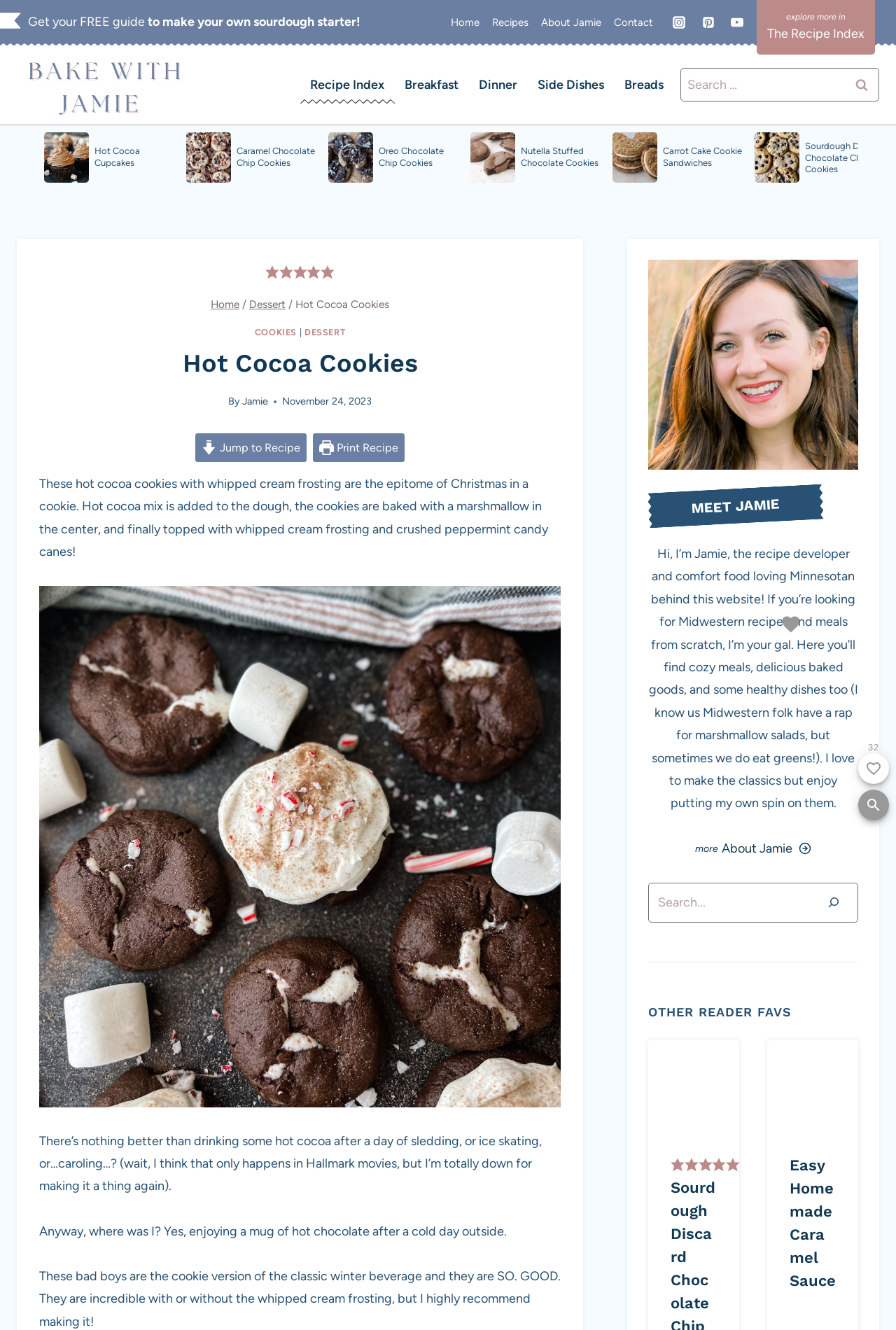Illustrate the webpage thoroughly, mentioning all important details.

This webpage is about a recipe blog, specifically featuring a recipe for Hot Cocoa Cookies with whipped cream frosting. At the top of the page, there is a navigation bar with links to the home page, recipes, about Jamie, and contact. Below this, there are social media links to Instagram, Pinterest, and YouTube, accompanied by their respective icons.

On the left side of the page, there is a secondary navigation menu with links to different recipe categories, such as breakfast, dinner, and side dishes. Next to this, there is a search bar where users can search for specific recipes.

The main content of the page is dedicated to the Hot Cocoa Cookies recipe. There is a large image of the cookies at the top, followed by a brief introduction to the recipe. The introduction is written in a conversational tone and describes the cookies as the epitome of Christmas in a cookie.

Below the introduction, there are links to jump to the recipe and print the recipe. The recipe itself is not shown, but there is a long paragraph describing the cookies and the experience of enjoying hot cocoa after a cold day outside.

On the right side of the page, there is a section about the author, Jamie, with a photo and a brief bio. She introduces herself as a recipe developer and comfort food lover from Minnesota, and describes the type of recipes users can expect to find on her website.

At the bottom of the page, there is a search bar again, allowing users to search for specific recipes or keywords.